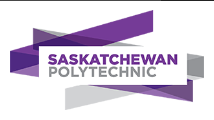Using the image as a reference, answer the following question in as much detail as possible:
What is the primary color of the logo?

The caption describes the logo as incorporating dynamic geometric shapes in various shades of purple and gray, suggesting that purple is the primary color of the logo.